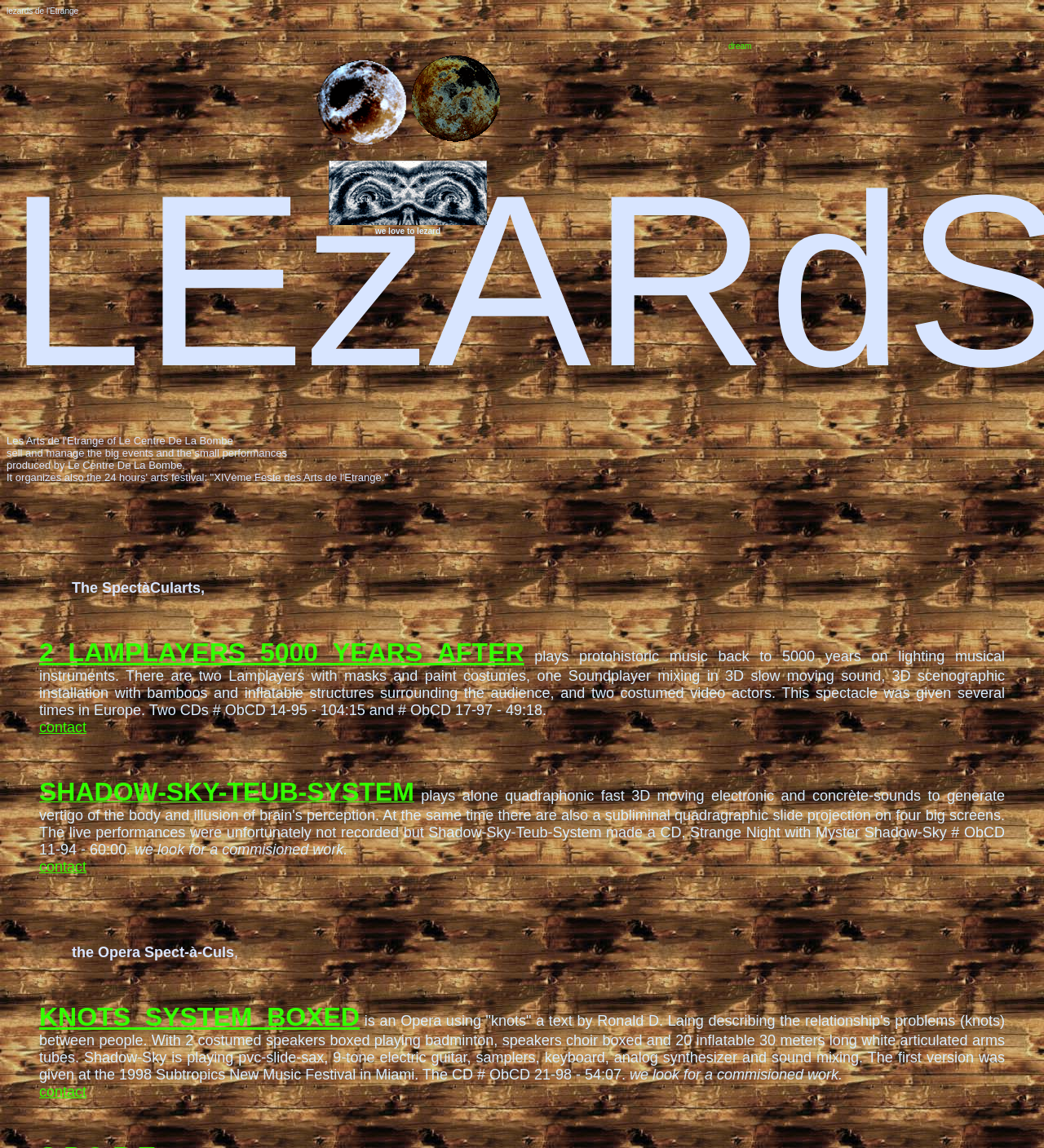Can you specify the bounding box coordinates of the area that needs to be clicked to fulfill the following instruction: "contact the team"?

[0.038, 0.629, 0.083, 0.64]